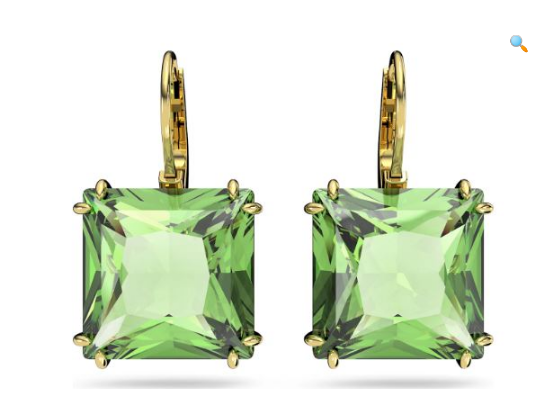Please respond to the question using a single word or phrase:
What is the material of the setting?

Gold-tone plated